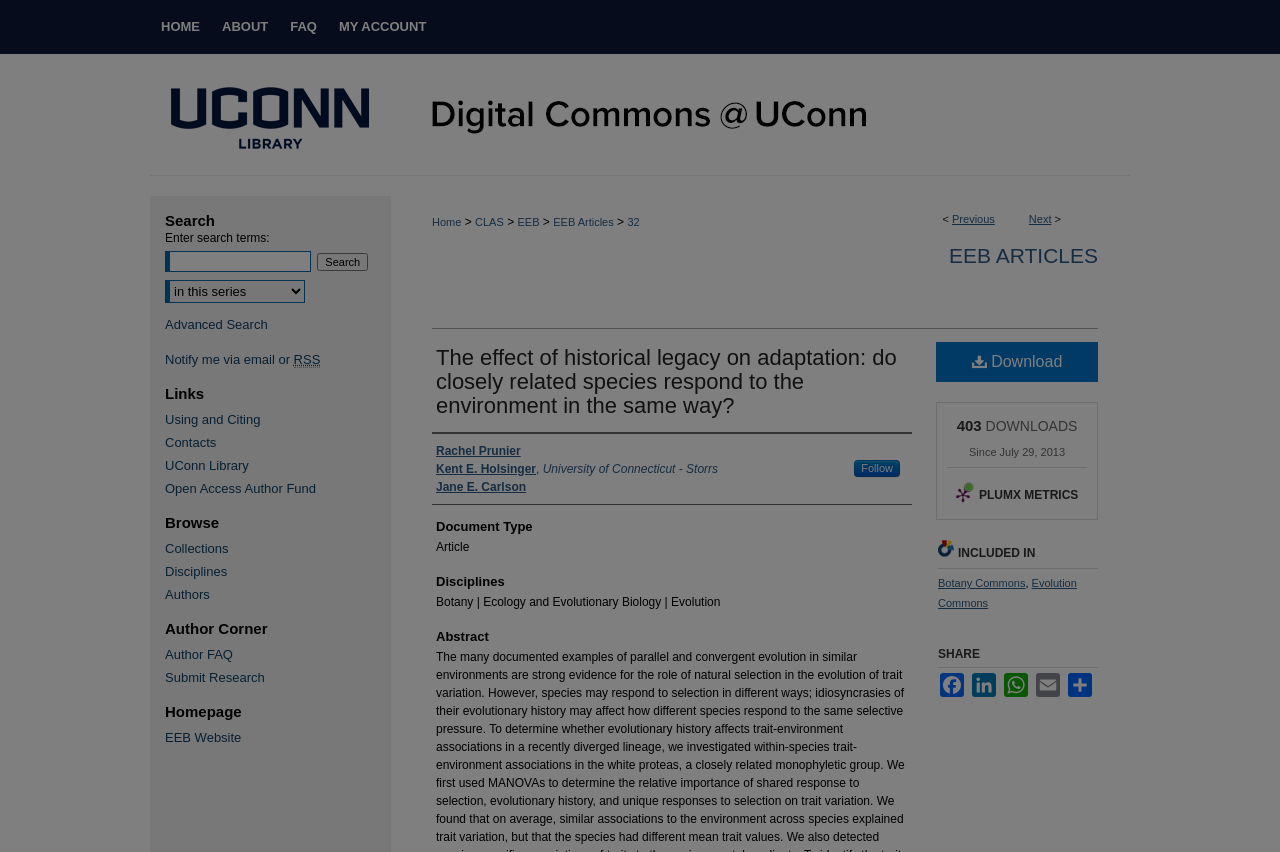Explain the contents of the webpage comprehensively.

This webpage appears to be a scholarly article page from the University of Connecticut's Digital Commons repository. At the top of the page, there is a navigation menu with links to "HOME", "ABOUT", "FAQ", and "MY ACCOUNT". Below this, there is a breadcrumb navigation menu showing the current location within the repository, with links to "Home", "CLAS", "EEB", "EEB Articles", and "32".

The main content of the page is divided into several sections. The first section displays the article title, "The effect of historical legacy on adaptation: do closely related species respond to the environment in the same way?", along with the authors' names, Rachel Prunier, Kent E. Holsinger, and Jane E. Carlson. Below this, there are sections for "Document Type", "Disciplines", and "Abstract".

To the right of the article title, there are links to "Previous" and "Next" articles, as well as a pagination indicator. Further down the page, there are links to "Download" the article and view "PLUMX METRICS". There is also a section showing the number of "DOWNLOADS" and the date since the article was published.

The page also features a sidebar on the left with a search bar, links to "Advanced Search", and a section titled "Links" with links to "Using and Citing", "Contacts", "UConn Library", and "Open Access Author Fund". Below this, there are sections for "Browse" and "Author Corner" with links to various resources and tools.

At the very bottom of the page, there is a footer section with a link to the "EEB Website" and some empty space.